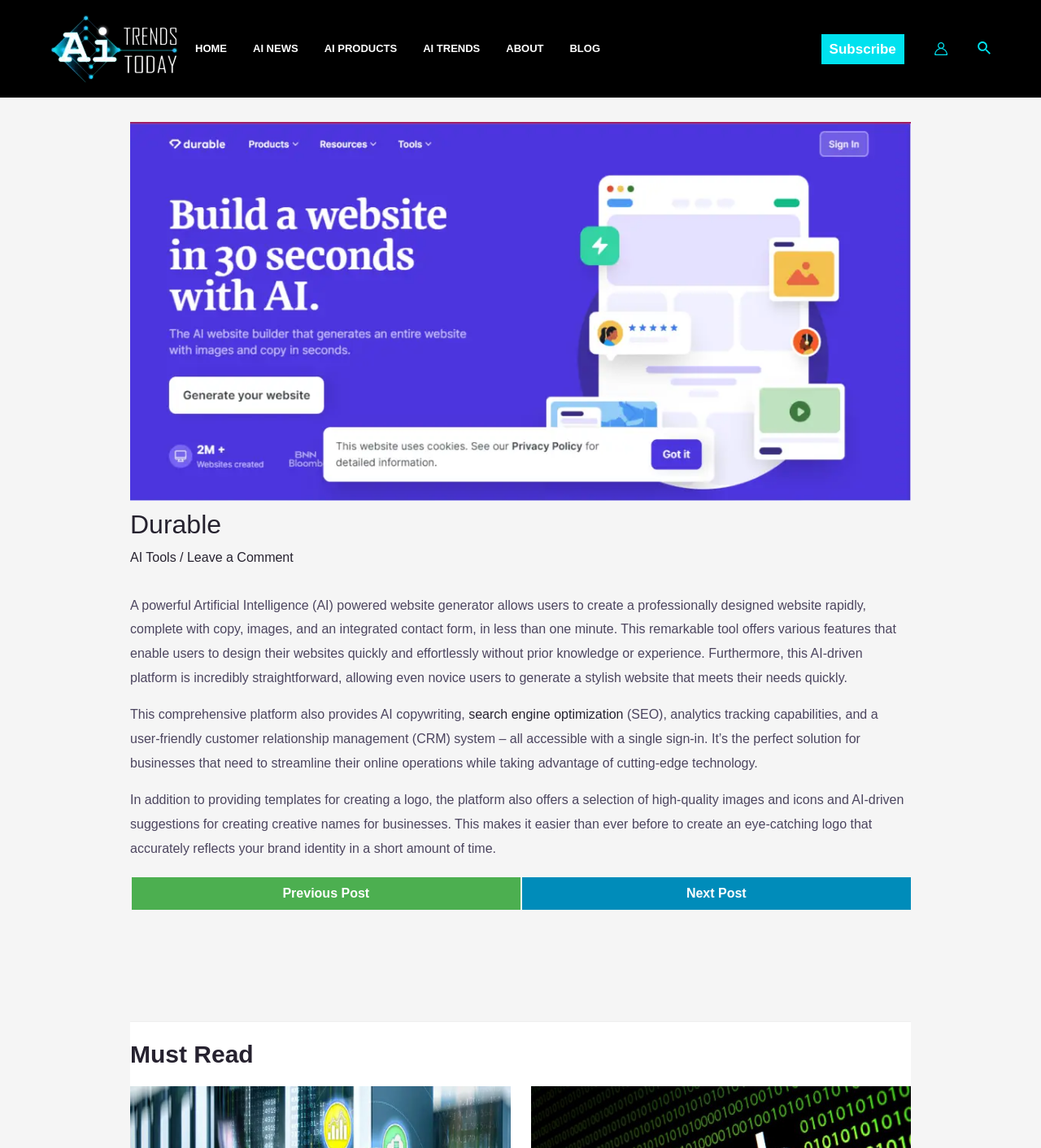Determine the bounding box coordinates of the clickable region to carry out the instruction: "Search for something".

[0.939, 0.033, 0.953, 0.052]